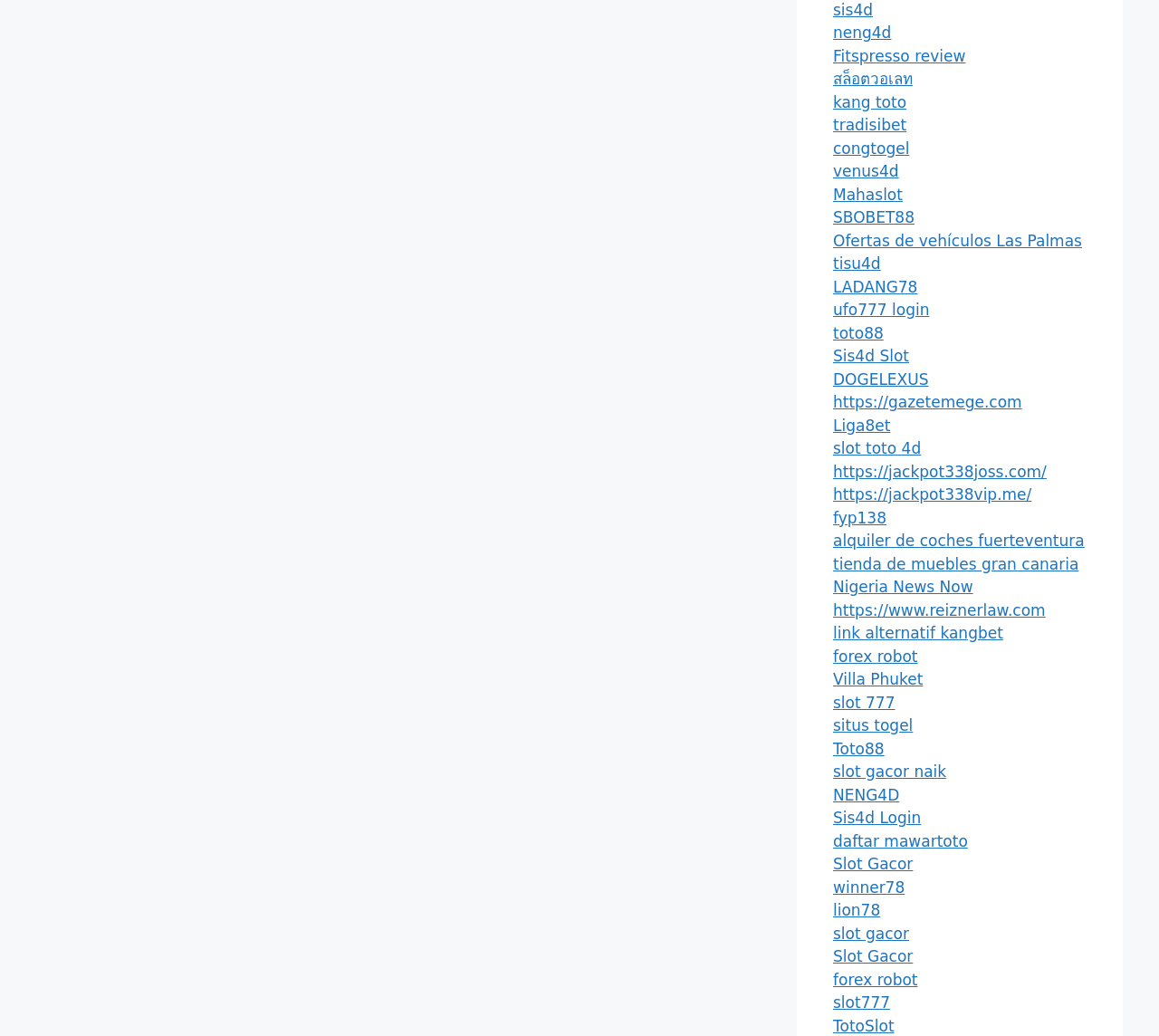Answer the following query with a single word or phrase:
What is the last link on the webpage?

TotoSlot